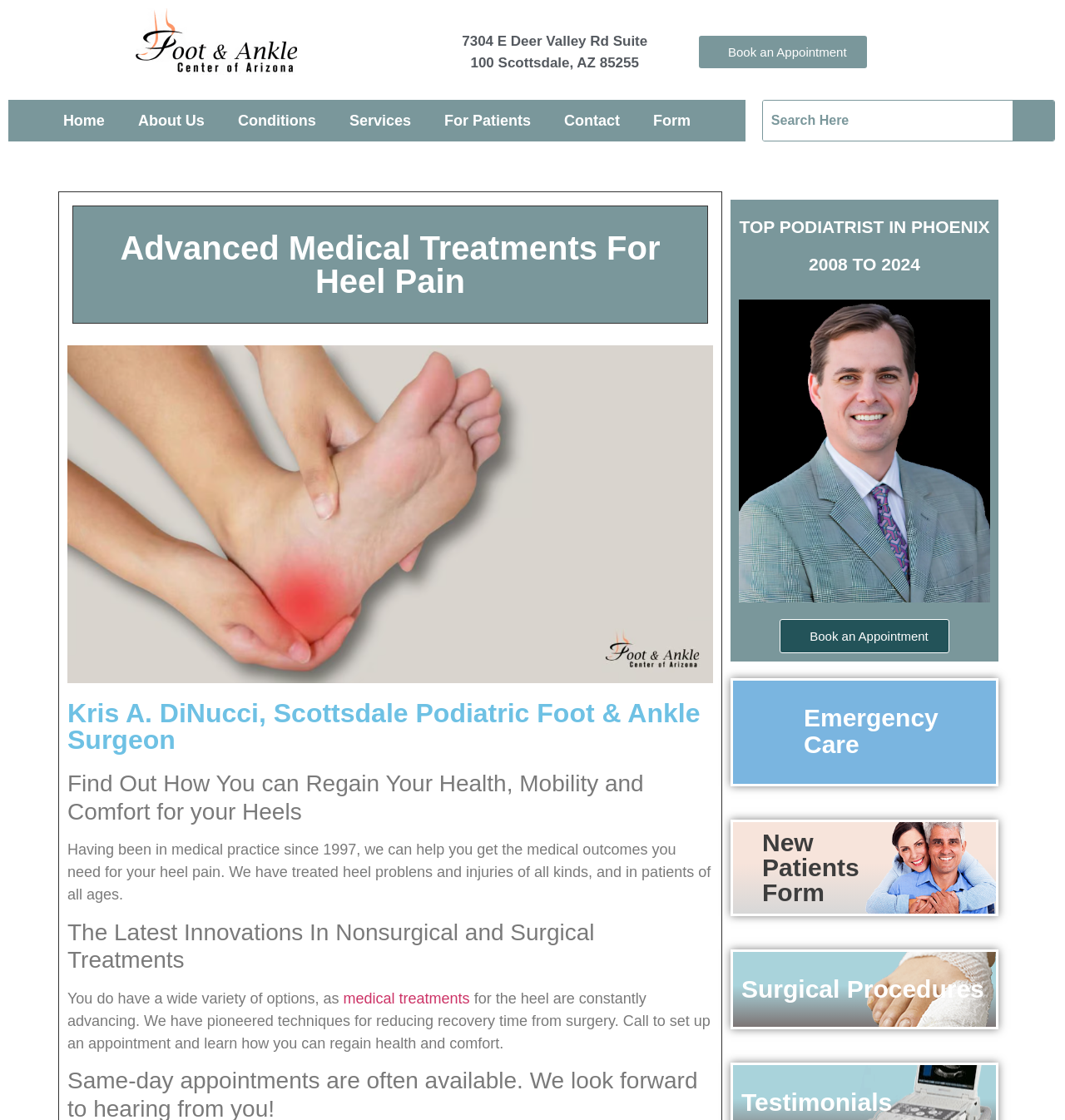Provide the bounding box coordinates in the format (top-left x, top-left y, bottom-right x, bottom-right y). All values are floating point numbers between 0 and 1. Determine the bounding box coordinate of the UI element described as: New Patients Form

[0.716, 0.74, 0.807, 0.809]